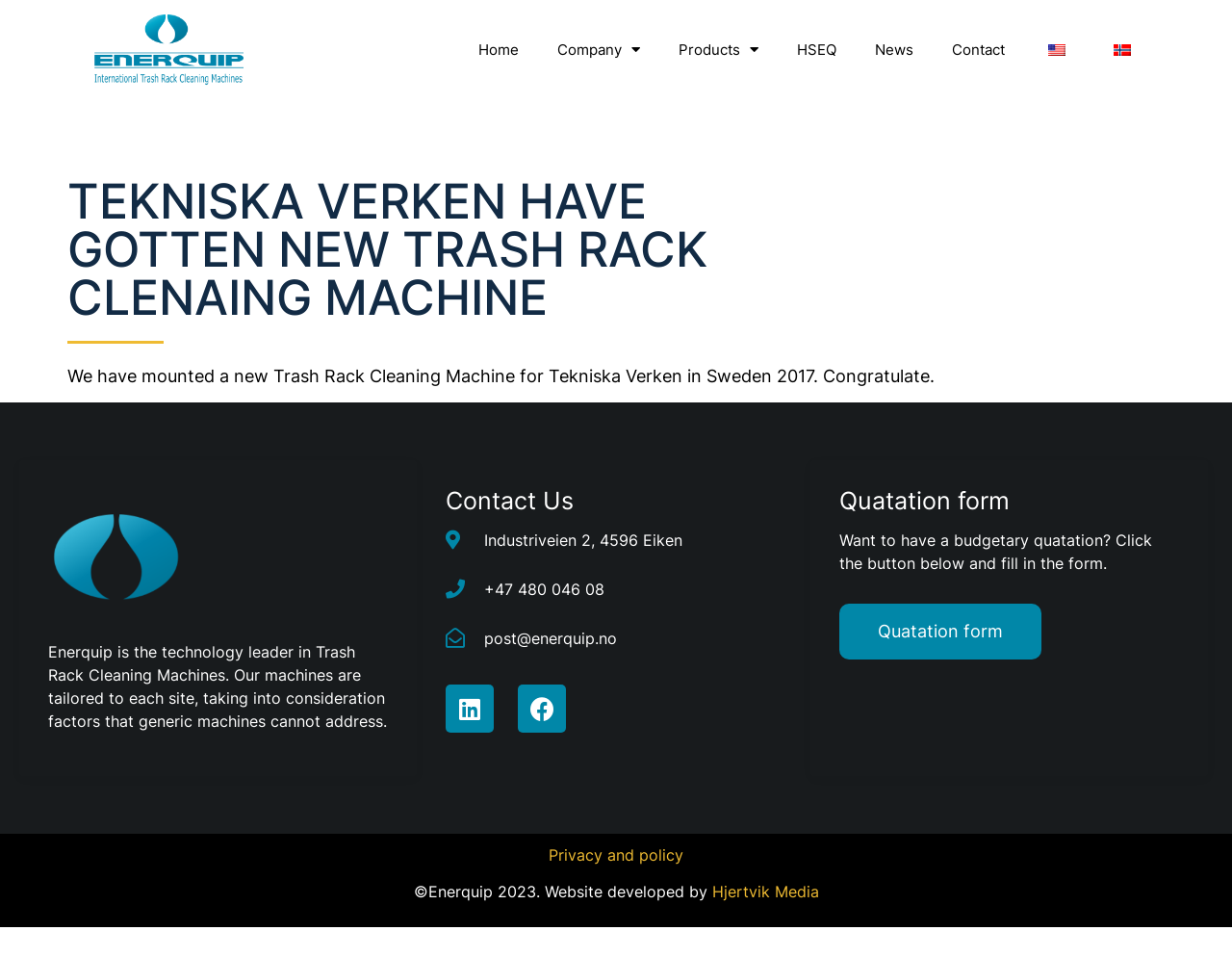Identify the bounding box coordinates for the region of the element that should be clicked to carry out the instruction: "View the Cuckoo Clock Solar Cells Mechanical 8-Day Movement 27.5 Inches product details". The bounding box coordinates should be four float numbers between 0 and 1, i.e., [left, top, right, bottom].

None